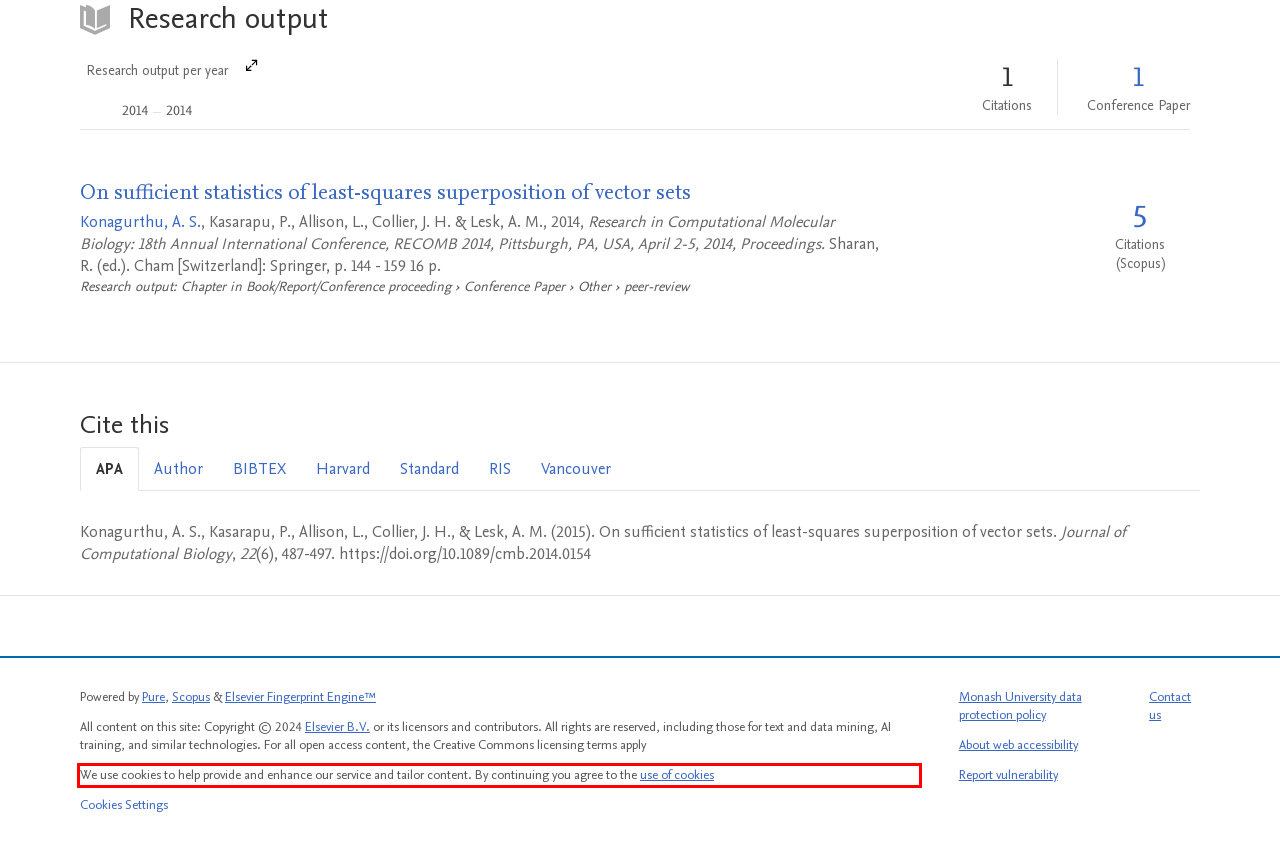Identify and transcribe the text content enclosed by the red bounding box in the given screenshot.

We use cookies to help provide and enhance our service and tailor content. By continuing you agree to the use of cookies